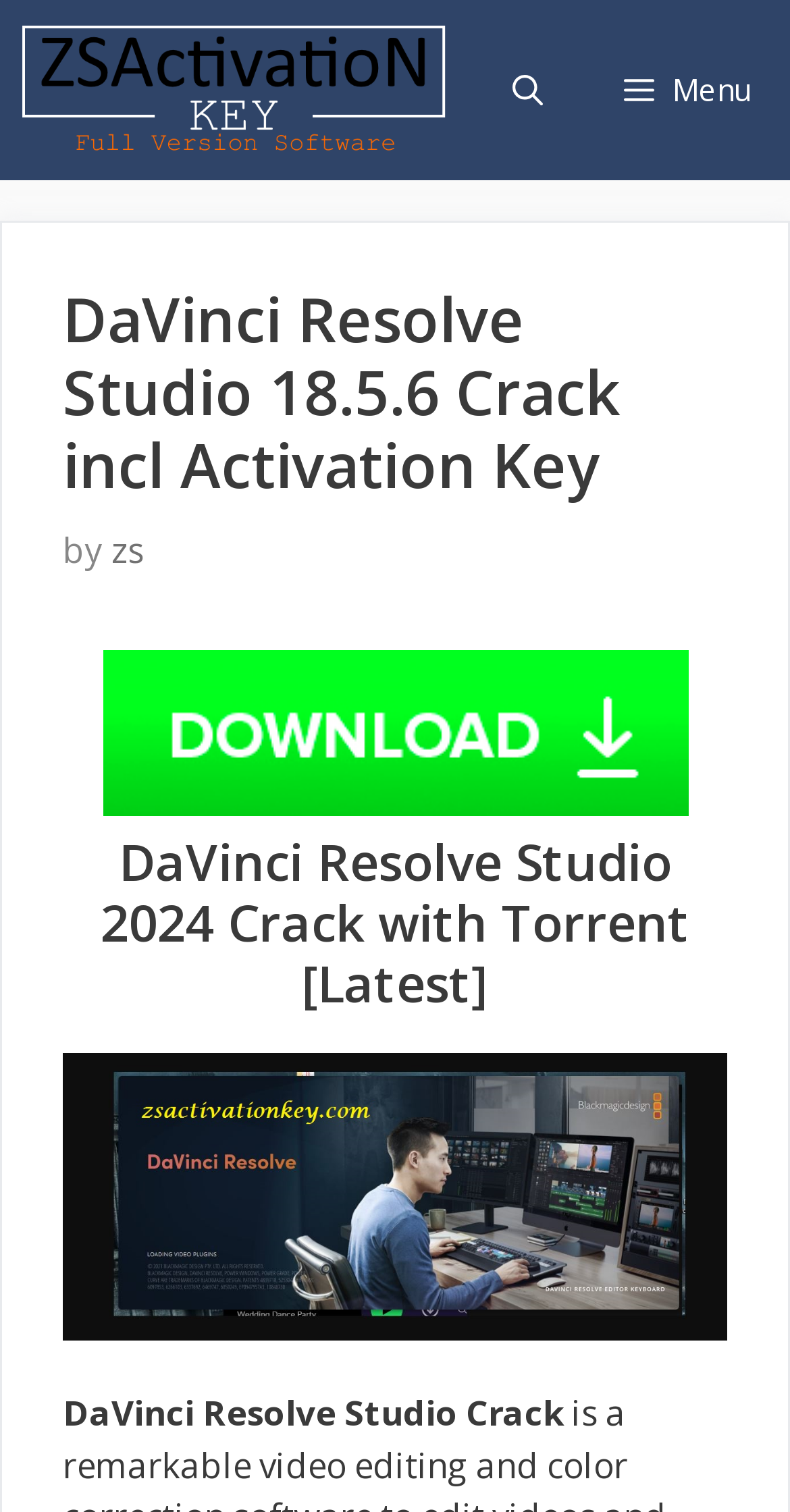Give a one-word or short phrase answer to the question: 
What is the image below the 'DaVinci Resolve Studio 2024 Crack with Torrent [Latest]' heading?

DaVinci Resolve Studio Crack